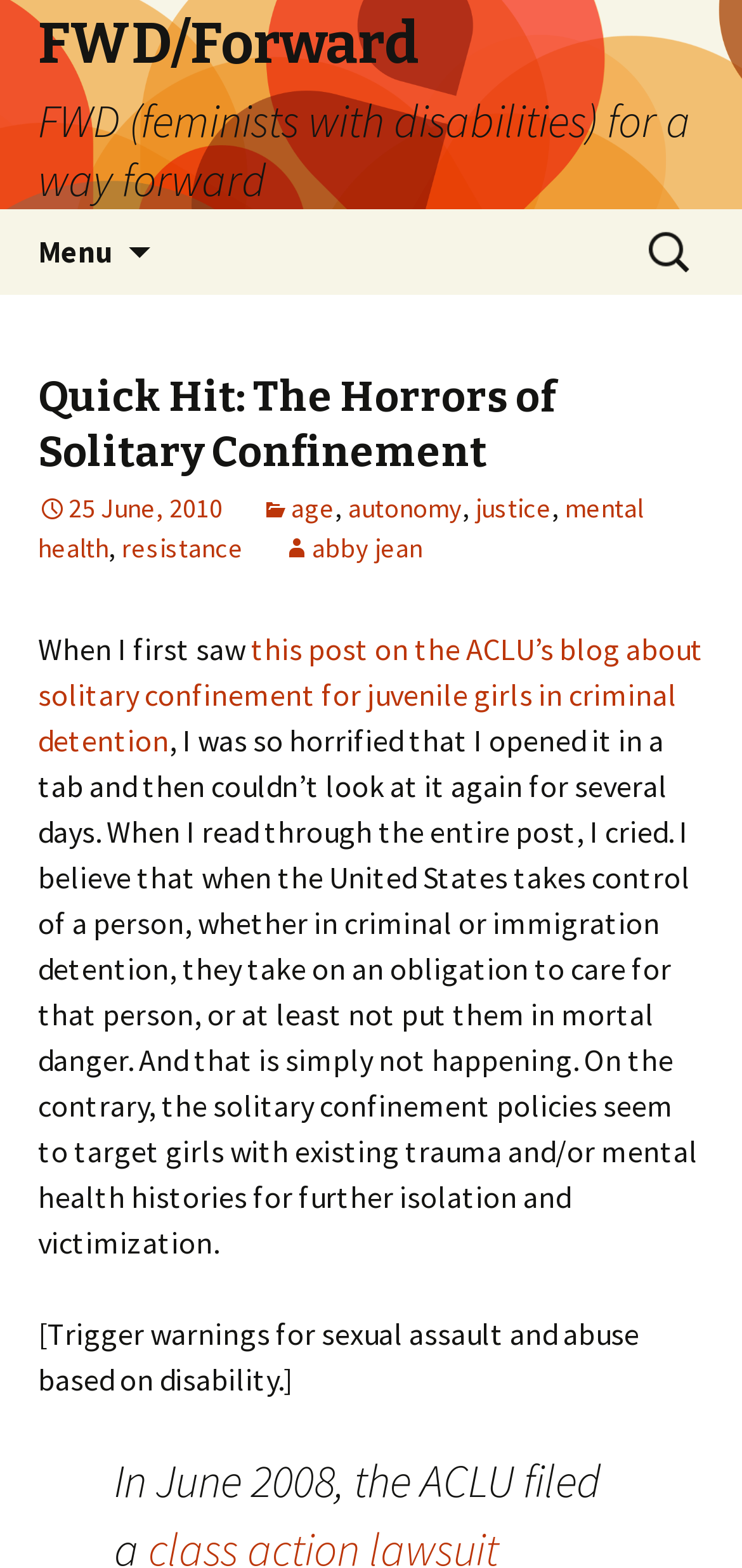Please identify the bounding box coordinates of the clickable area that will allow you to execute the instruction: "Click the FWD/Forward link".

[0.0, 0.0, 1.0, 0.133]